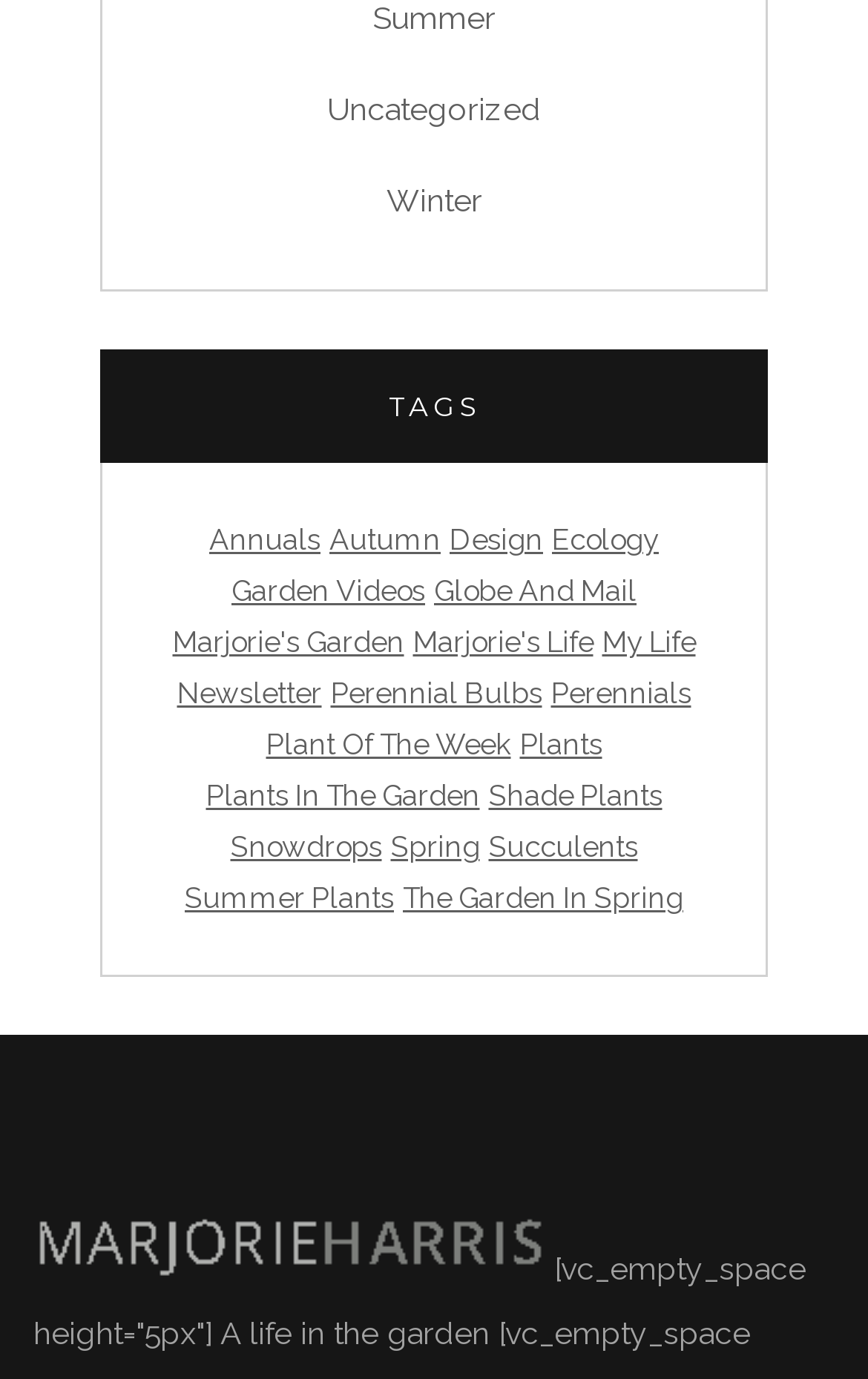What is the last tag listed under 'TAGS'?
Using the image as a reference, answer with just one word or a short phrase.

the garden in spring